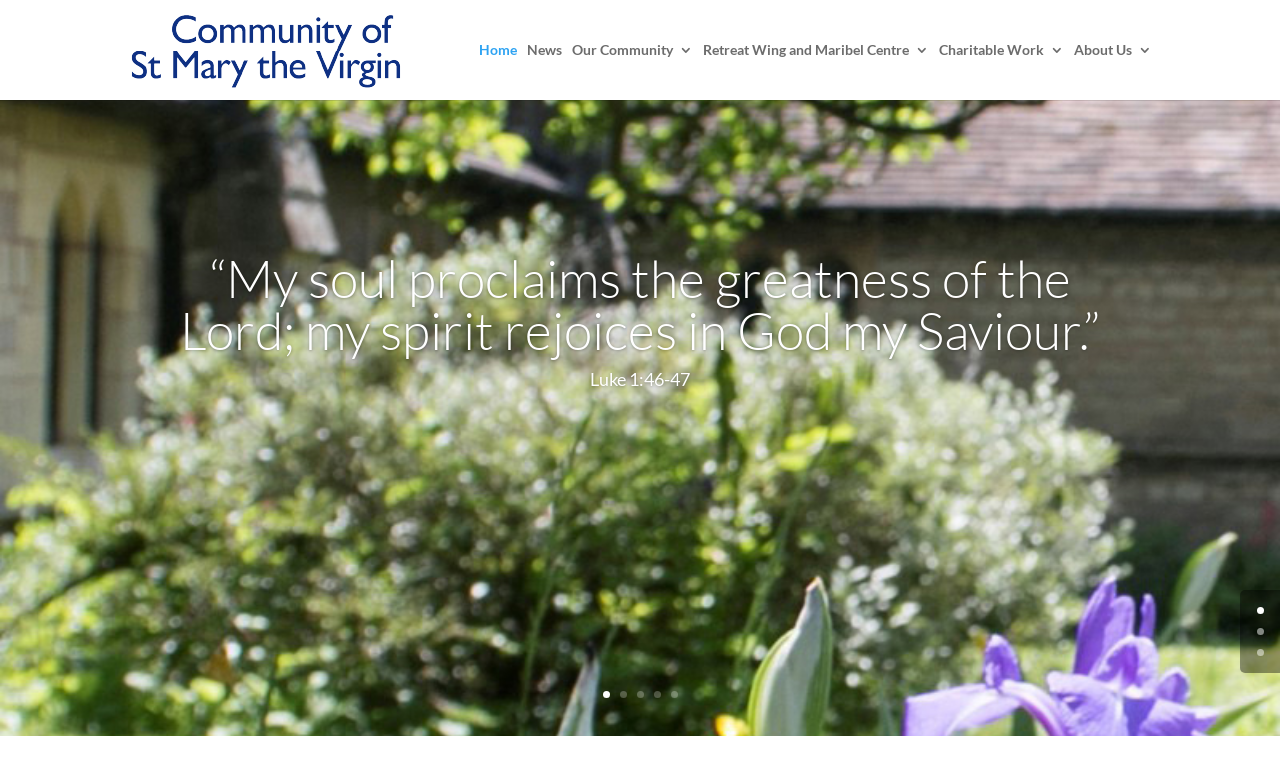Respond to the question below with a single word or phrase: How many links are in the top navigation bar?

6